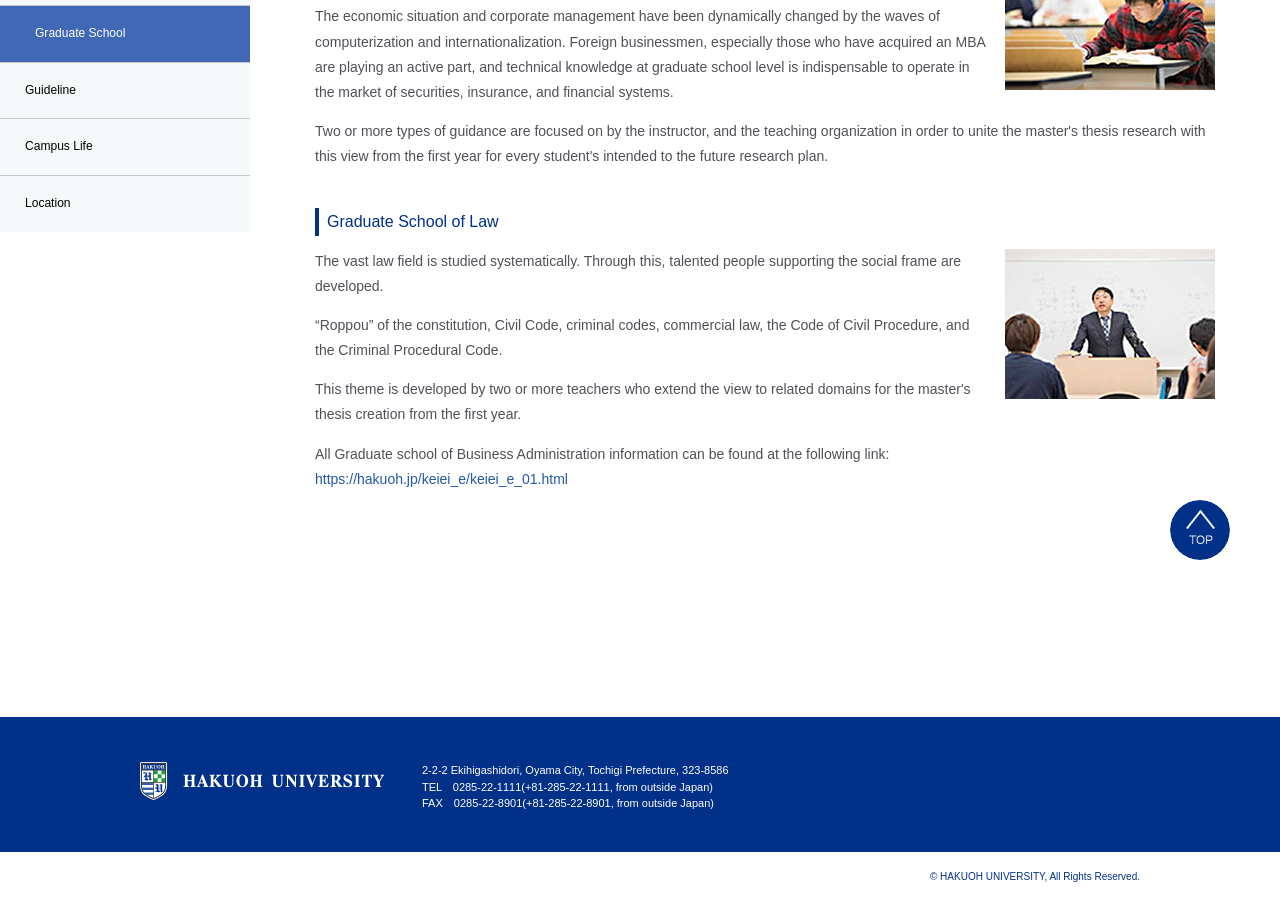Given the element description: "alt="HAKUOH UNIVERSITY"", predict the bounding box coordinates of the UI element it refers to, using four float numbers between 0 and 1, i.e., [left, top, right, bottom].

[0.109, 0.866, 0.3, 0.879]